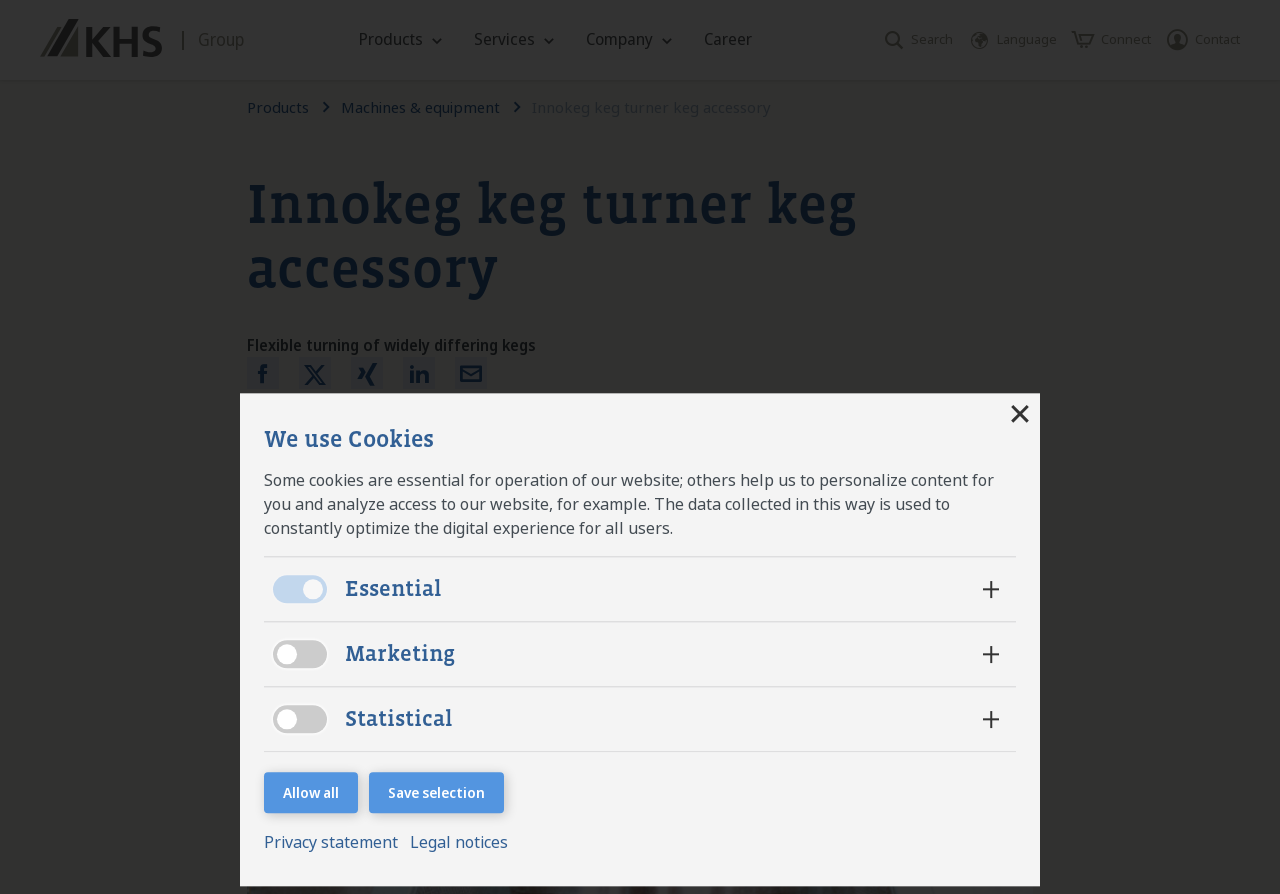Please determine the bounding box coordinates for the UI element described as: "Service-Hotline +49 231 569-10000".

[0.562, 0.171, 0.804, 0.198]